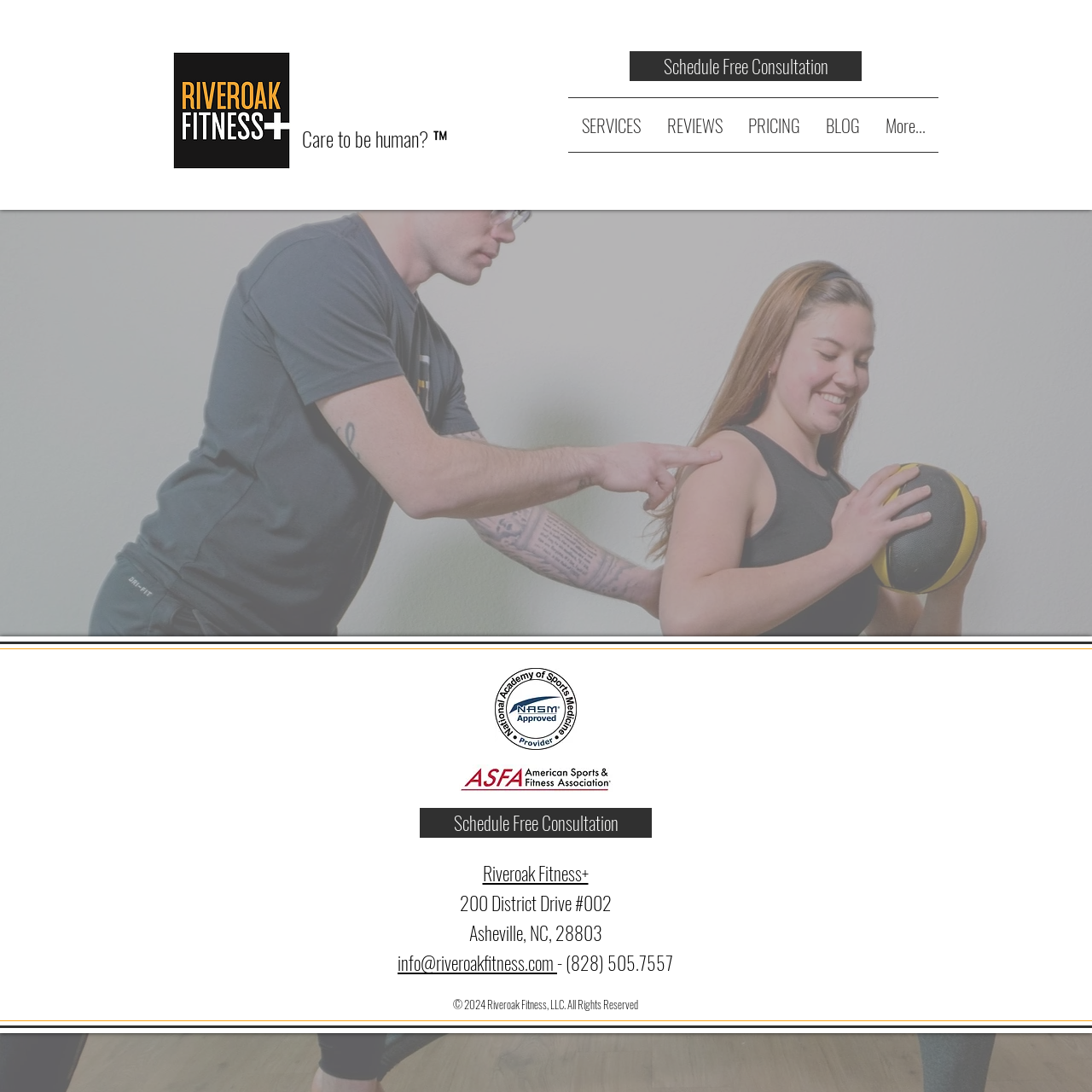Using the webpage screenshot, find the UI element described by BLOG. Provide the bounding box coordinates in the format (top-left x, top-left y, bottom-right x, bottom-right y), ensuring all values are floating point numbers between 0 and 1.

[0.745, 0.09, 0.799, 0.139]